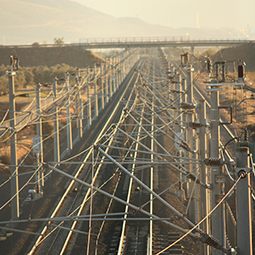Offer a detailed explanation of the image and its components.

The image depicts a sprawling railway track, featuring a complex arrangement of overhead power lines and poles that support the electrical infrastructure needed for train operations. The tracks stretch into the distance, converging towards a horizon shrouded in soft morning light, suggesting early hours or a serene setting. Visible in the backdrop is a bridge that spans across the tracks, highlighting the integration of rail and road transport systems. This visual represents the significant investment in rail infrastructure, reflecting ongoing projects aimed at enhancing connectivity, such as the recently approved EUR300 million loan for the Ispartakule-Cerkezkoy Railway Project. The photograph captures both the technical intricacies of modern rail design and the natural beauty of the environment in which this infrastructure is set.